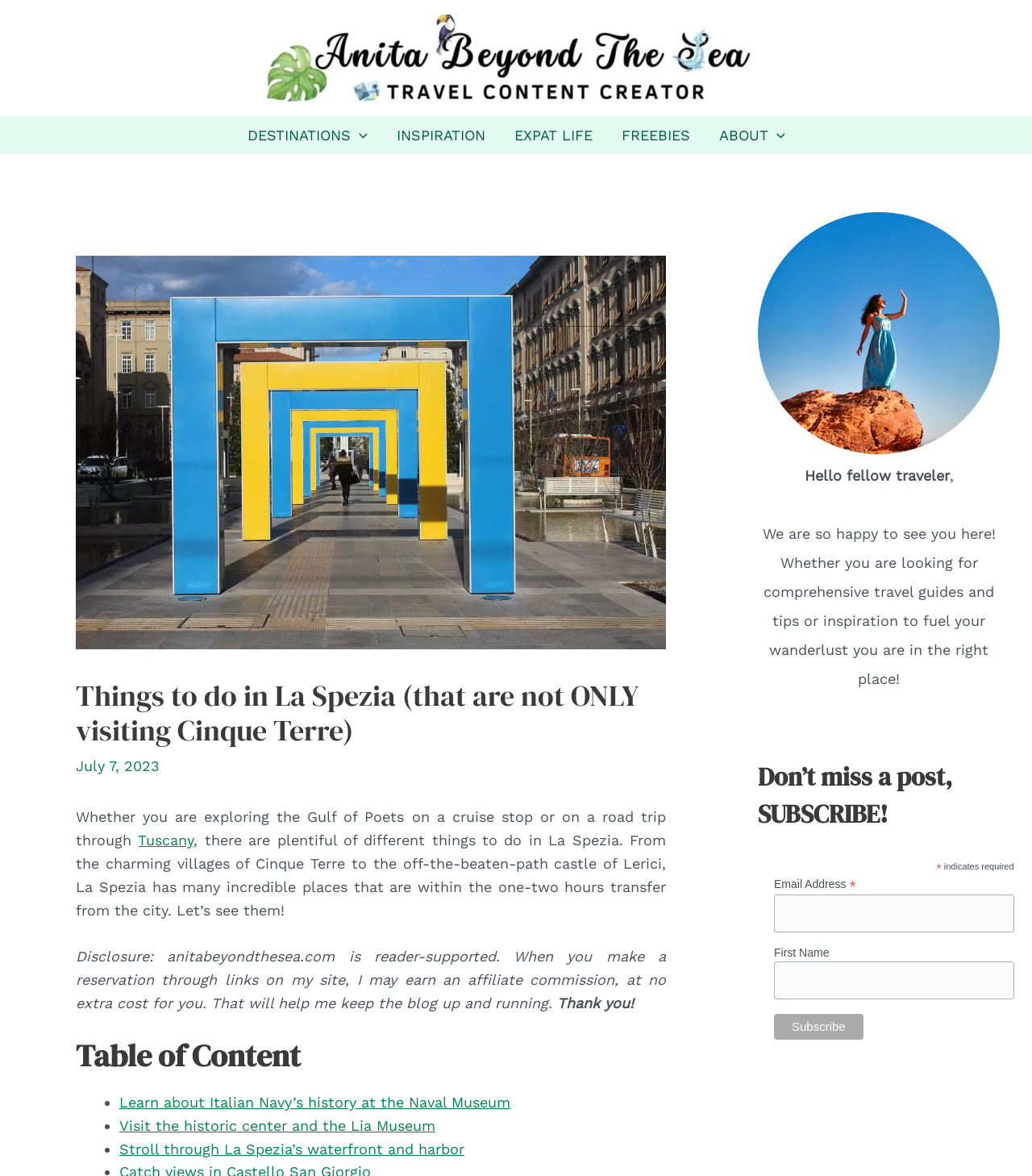Identify the bounding box coordinates of the element to click to follow this instruction: 'Read the 'Table of Content''. Ensure the coordinates are four float values between 0 and 1, provided as [left, top, right, bottom].

[0.073, 0.883, 0.645, 0.914]